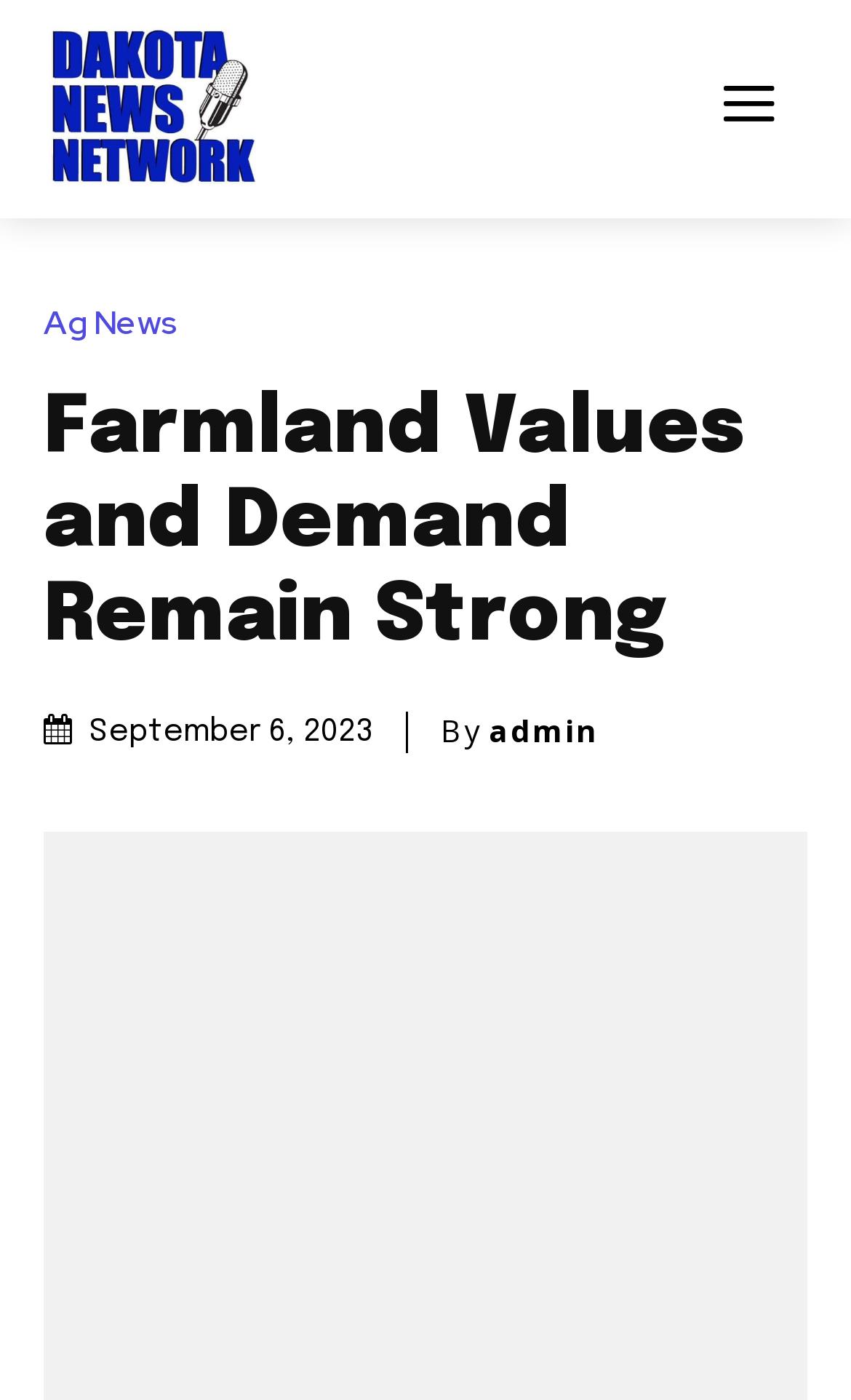Identify the bounding box of the HTML element described here: "Ag News". Provide the coordinates as four float numbers between 0 and 1: [left, top, right, bottom].

[0.051, 0.219, 0.236, 0.243]